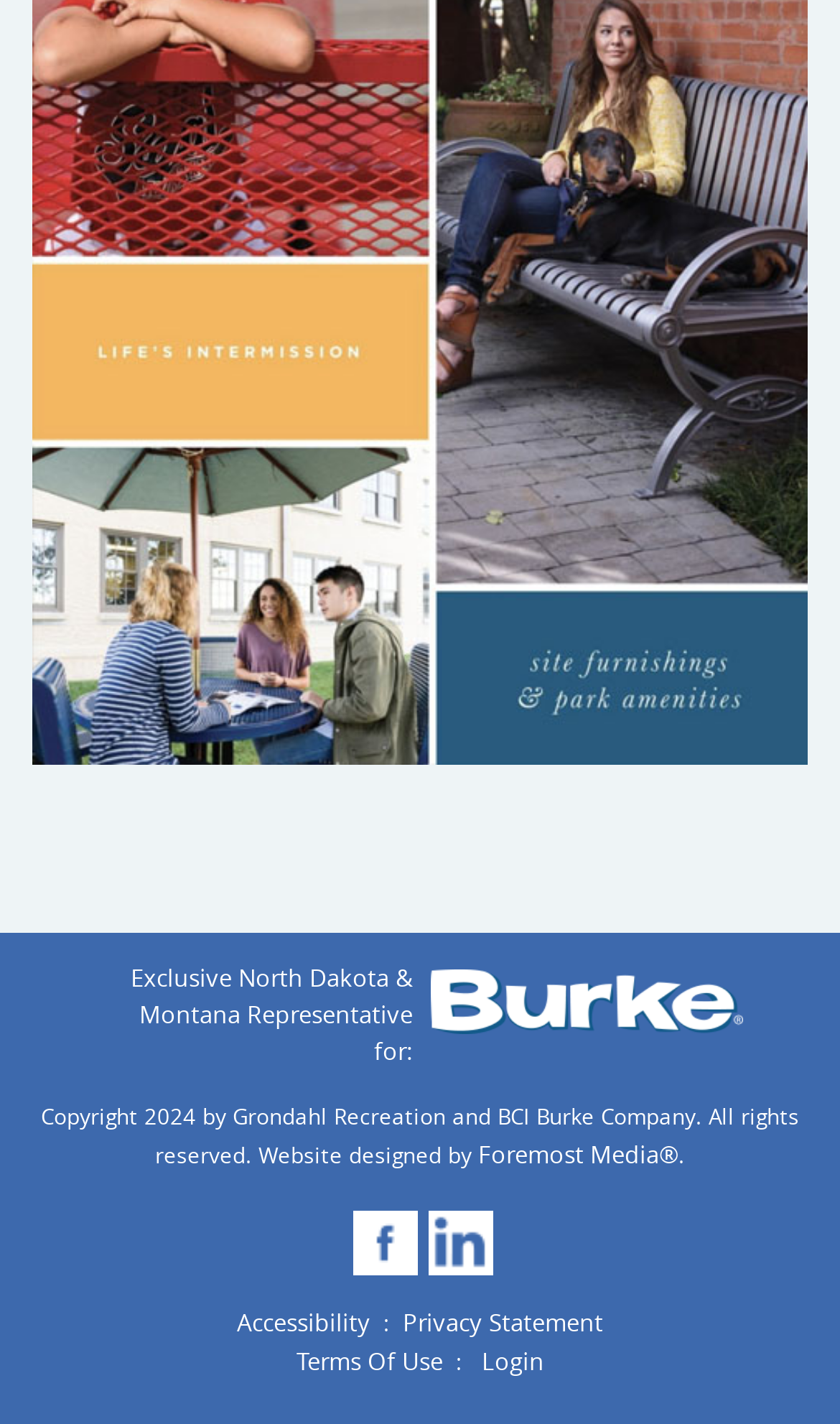Locate the bounding box of the UI element described by: "Terms Of Use" in the given webpage screenshot.

[0.353, 0.942, 0.527, 0.968]